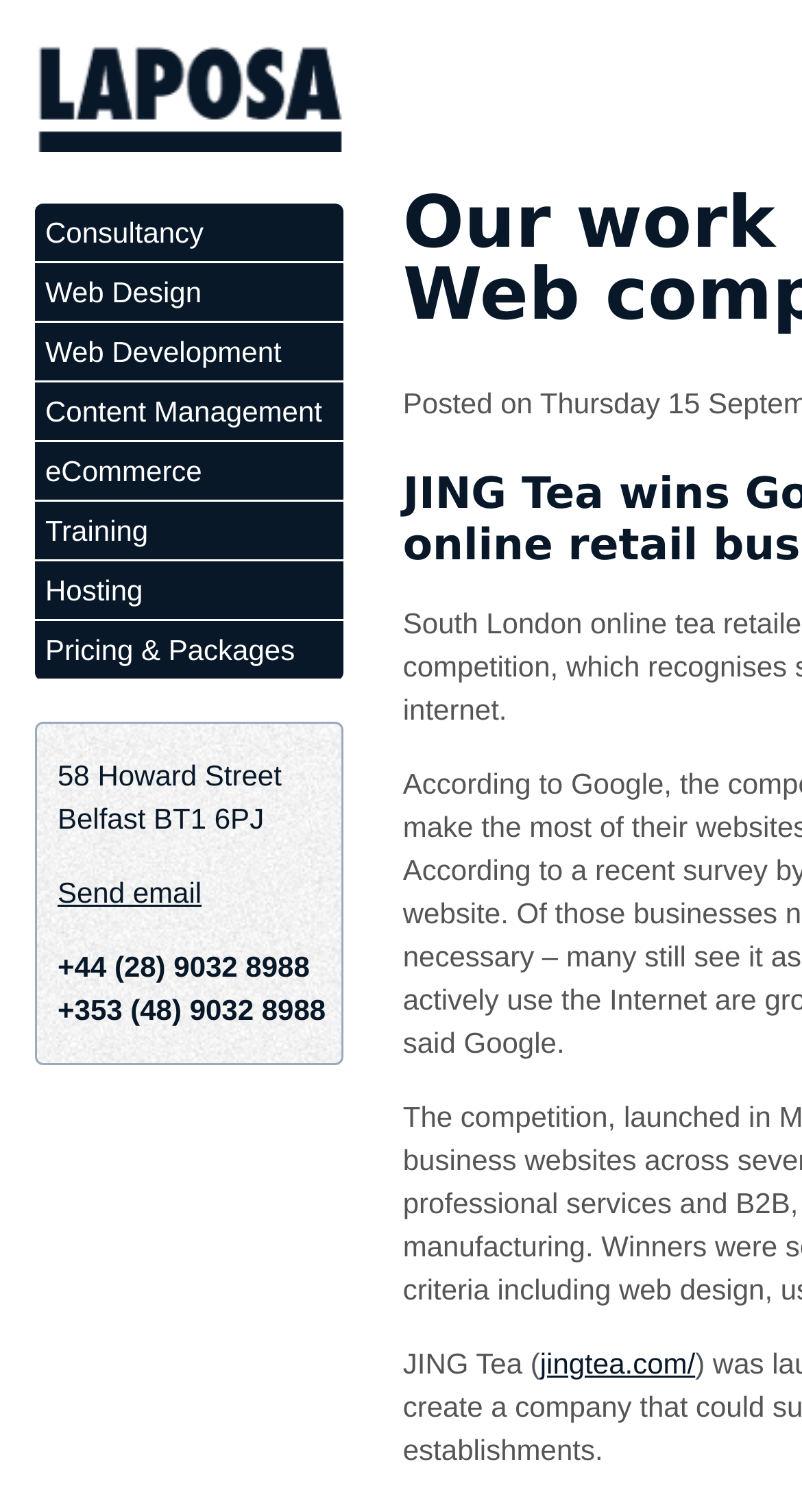Locate the bounding box coordinates for the element described below: "jingtea.com/". The coordinates must be four float values between 0 and 1, formatted as [left, top, right, bottom].

[0.673, 0.891, 0.867, 0.913]